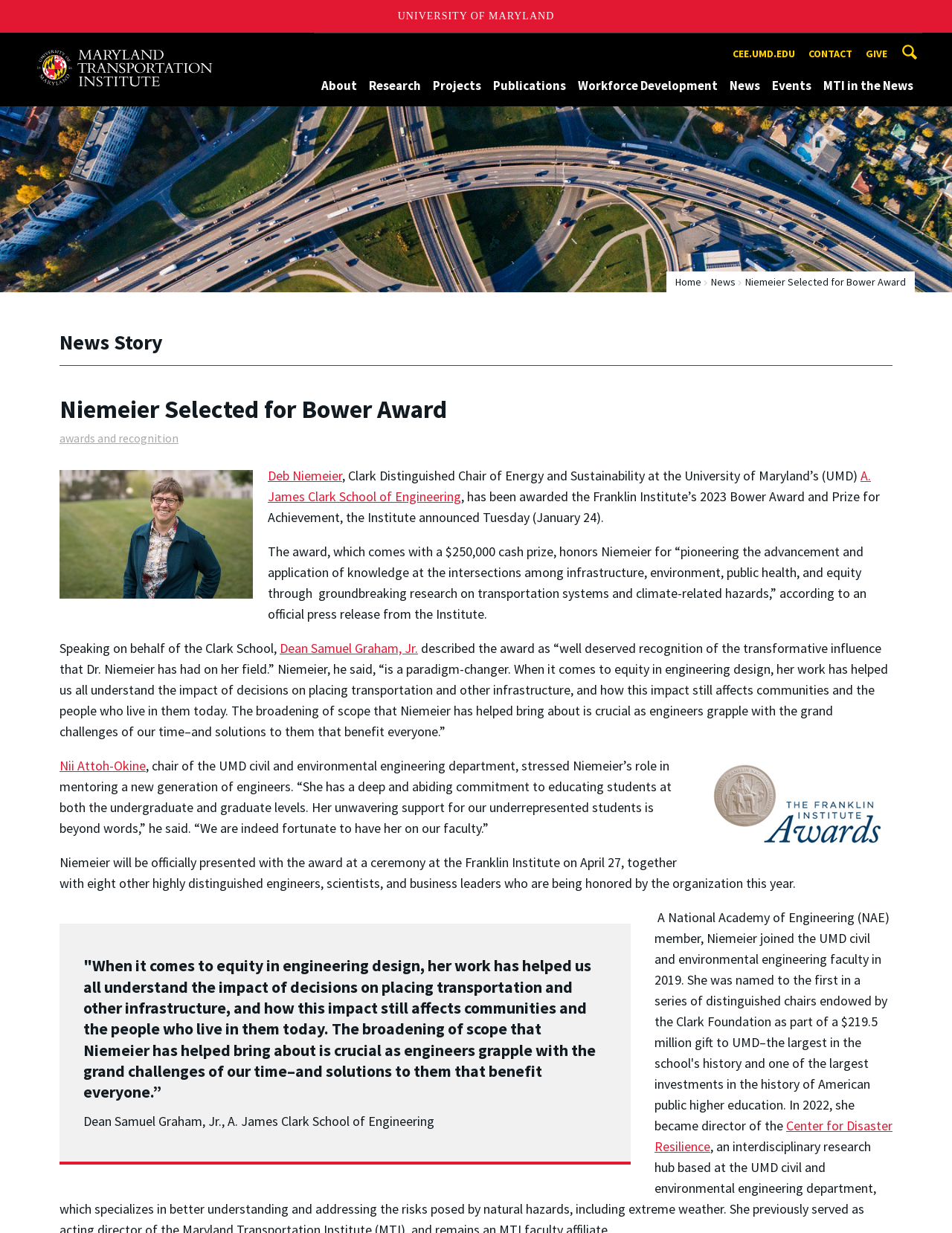Explain the features and main sections of the webpage comprehensively.

The webpage is about the University of Maryland's Maryland Transportation Institute, with a focus on Dr. Deb Niemeier, the Clark Distinguished Chair of Energy and Sustainability, who has been awarded the Franklin Institute's 2023 Bower Award and Prize for Achievement. 

At the top of the page, there are several links to the University of Maryland, the A. James Clark School of Engineering, and a search bar. On the top right, there is a small image. Below the search bar, there are several links to different sections of the website, including "About", "Research", "Projects", and "News".

The main content of the page is a news article about Dr. Niemeier's award, which is located in the middle of the page. The article is divided into several sections, with headings and paragraphs of text. There is a large image on the left side of the article, which is a news story image. 

The article describes Dr. Niemeier's achievement, quoting the Dean of the A. James Clark School of Engineering and the chair of the UMD civil and environmental engineering department. It also mentions that Dr. Niemeier will be officially presented with the award at a ceremony at the Franklin Institute on April 27.

At the bottom of the page, there is a link to the Center for Disaster Resilience.